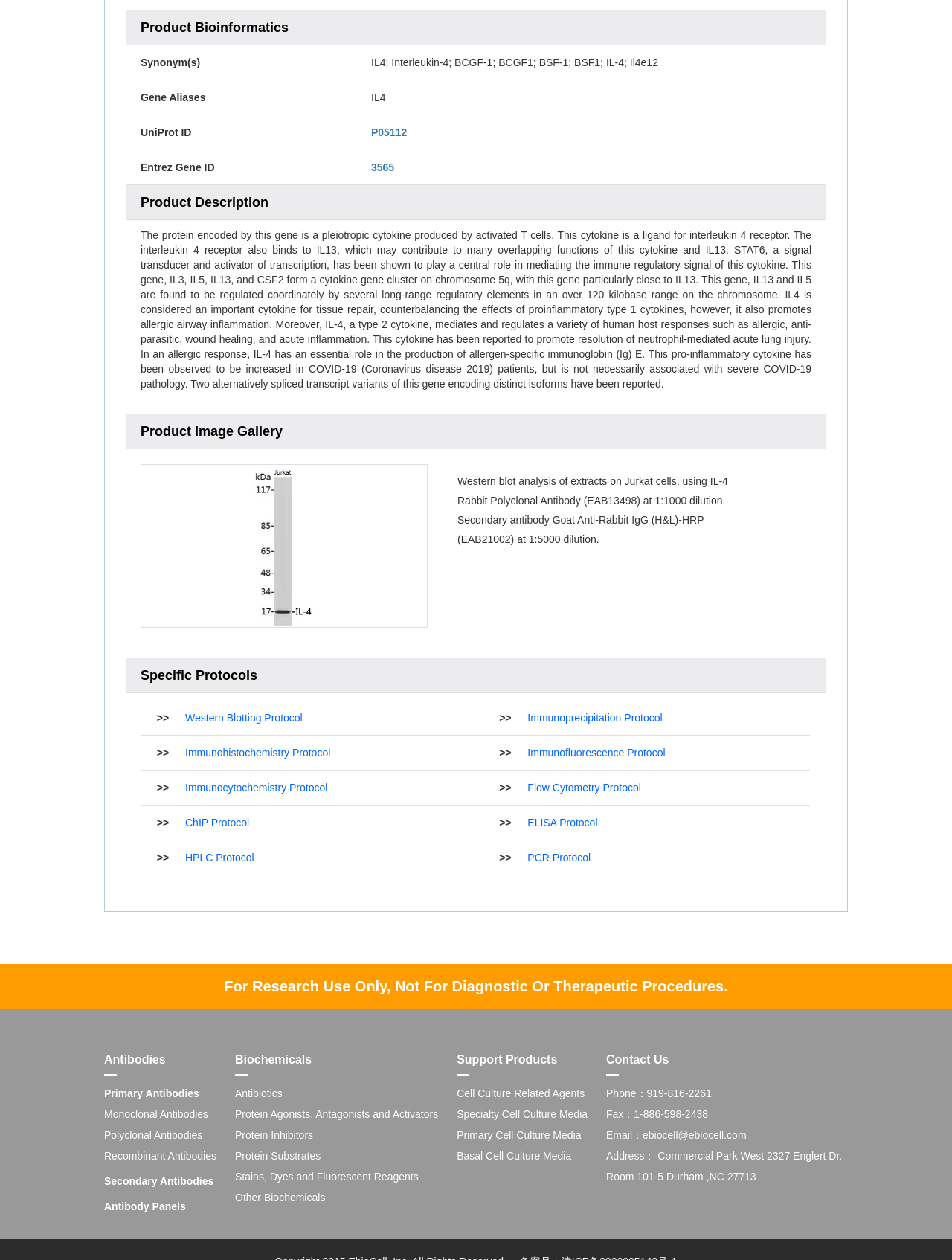Locate the bounding box coordinates of the element's region that should be clicked to carry out the following instruction: "follow the Western Blotting Protocol link". The coordinates need to be four float numbers between 0 and 1, i.e., [left, top, right, bottom].

[0.195, 0.565, 0.318, 0.574]